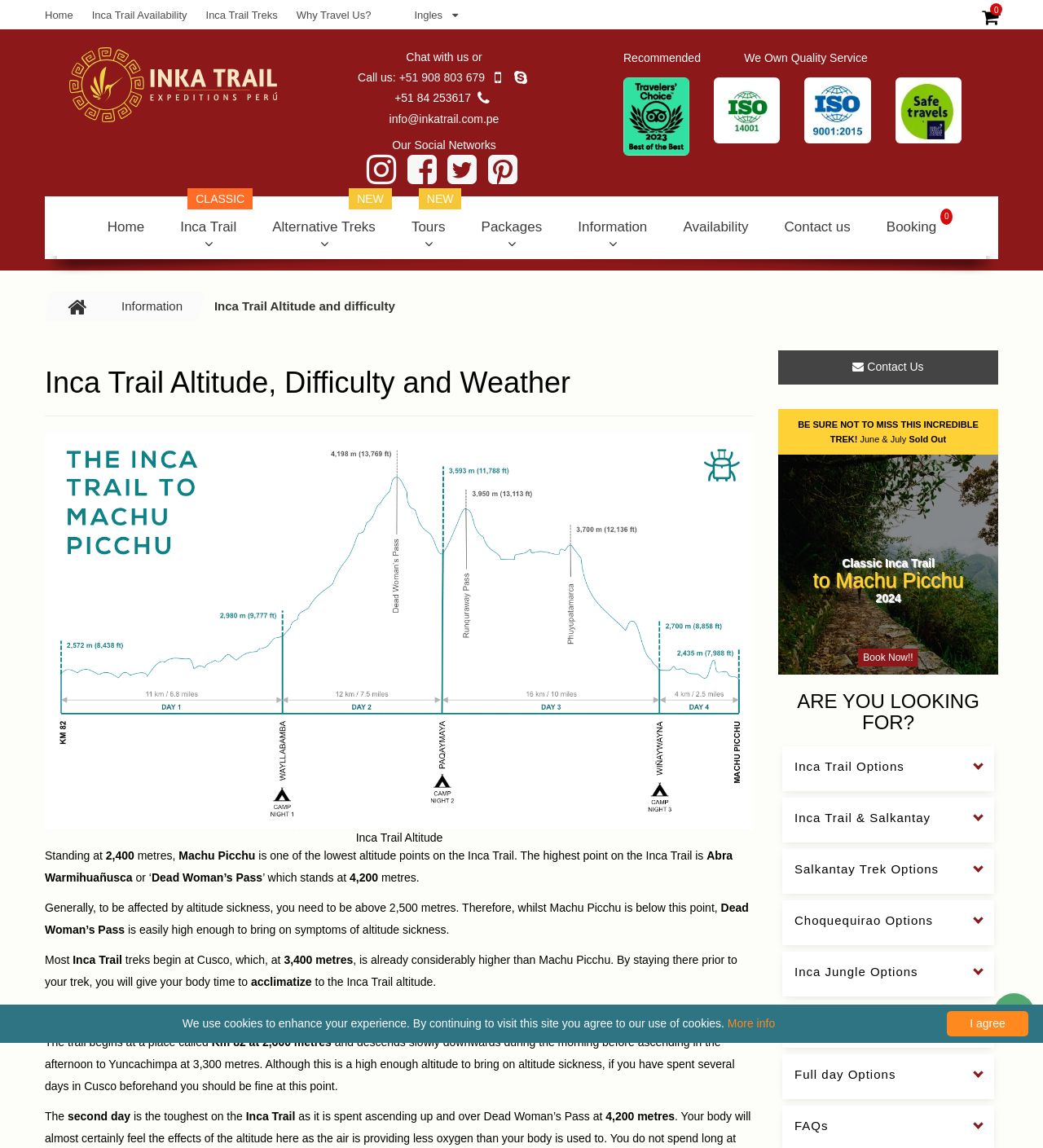Please locate the bounding box coordinates of the element's region that needs to be clicked to follow the instruction: "Click on Inca Trail CLASSIC". The bounding box coordinates should be provided as four float numbers between 0 and 1, i.e., [left, top, right, bottom].

[0.157, 0.171, 0.242, 0.226]